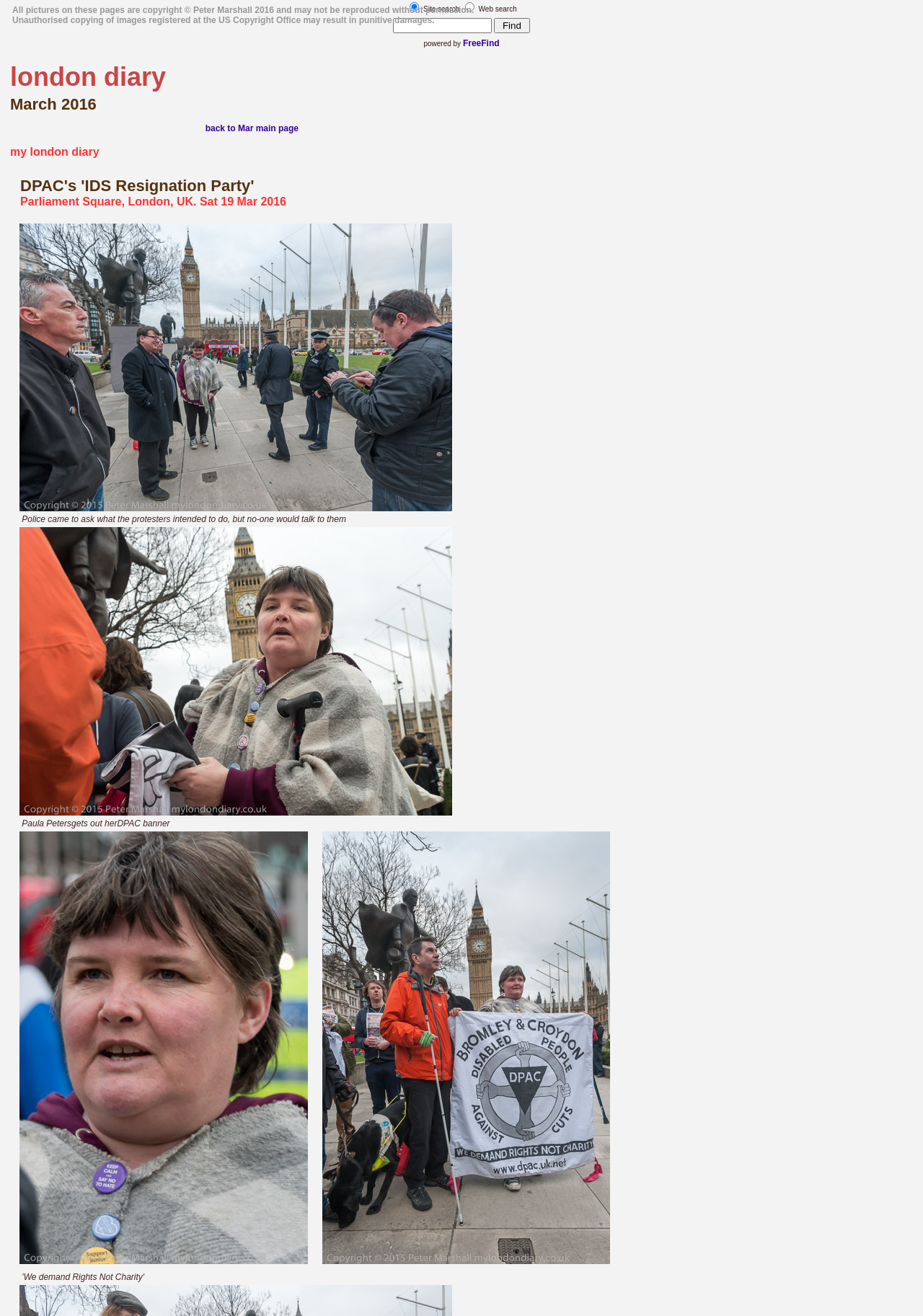What is the event described in the first image?
Based on the visual content, answer with a single word or a brief phrase.

IDS Resignation Party